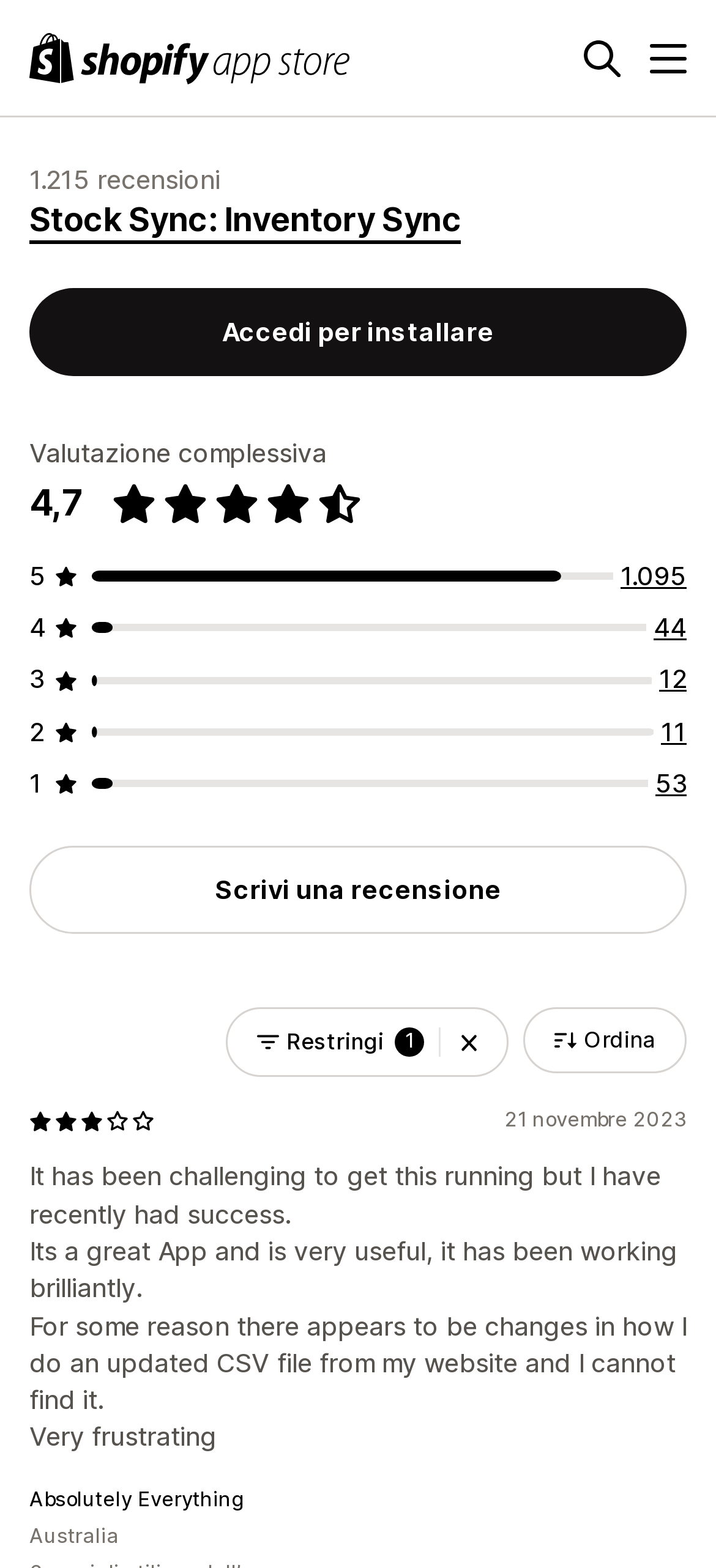Kindly respond to the following question with a single word or a brief phrase: 
What is the overall rating of Stock Sync?

4.7 out of 5